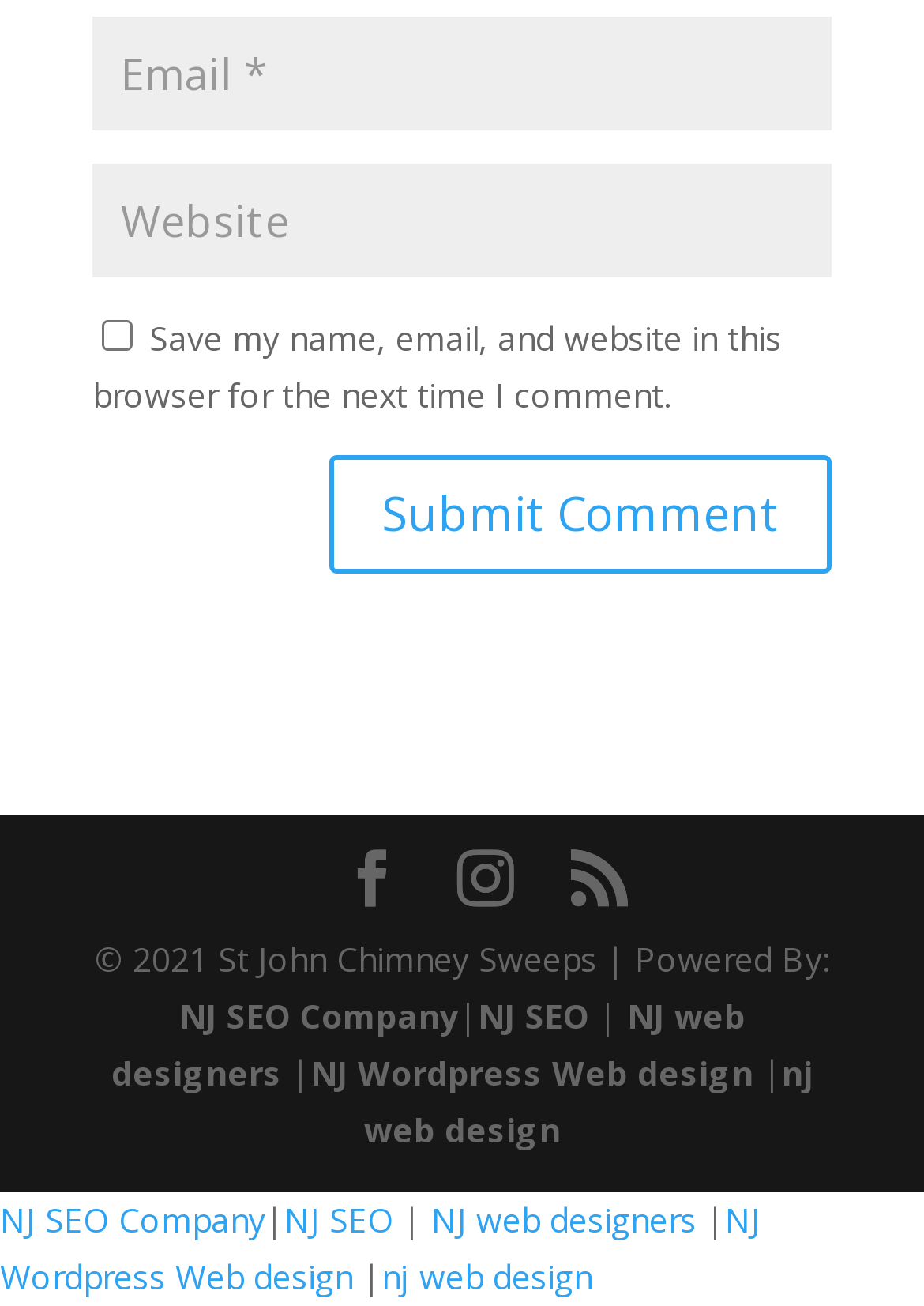Using the given element description, provide the bounding box coordinates (top-left x, top-left y, bottom-right x, bottom-right y) for the corresponding UI element in the screenshot: NJ Wordpress Web design

[0.0, 0.917, 0.823, 0.995]